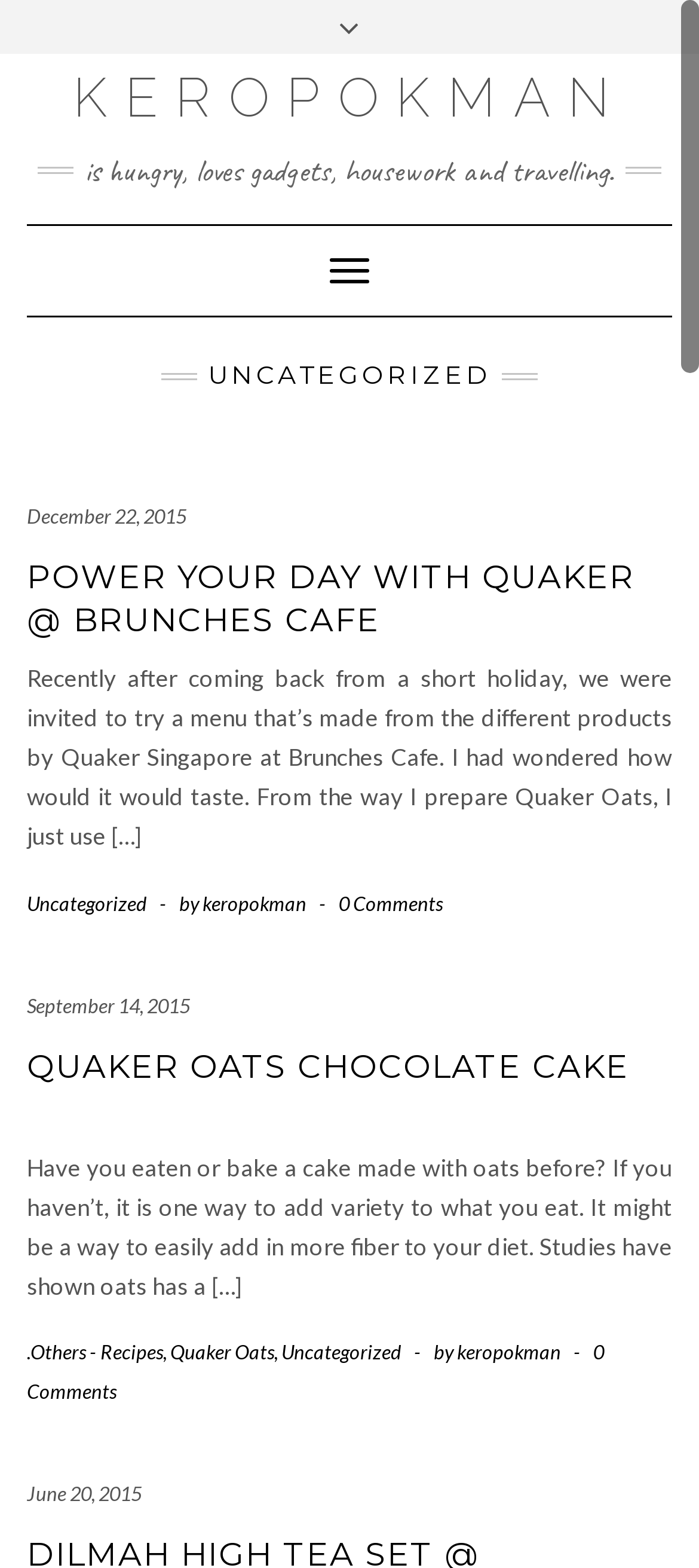What is the author of the latest article?
Analyze the image and provide a thorough answer to the question.

I determined the author of the latest article by looking at the text 'keropokman' which appears multiple times on the webpage, often accompanied by dates and article titles, suggesting that it is the author's name.